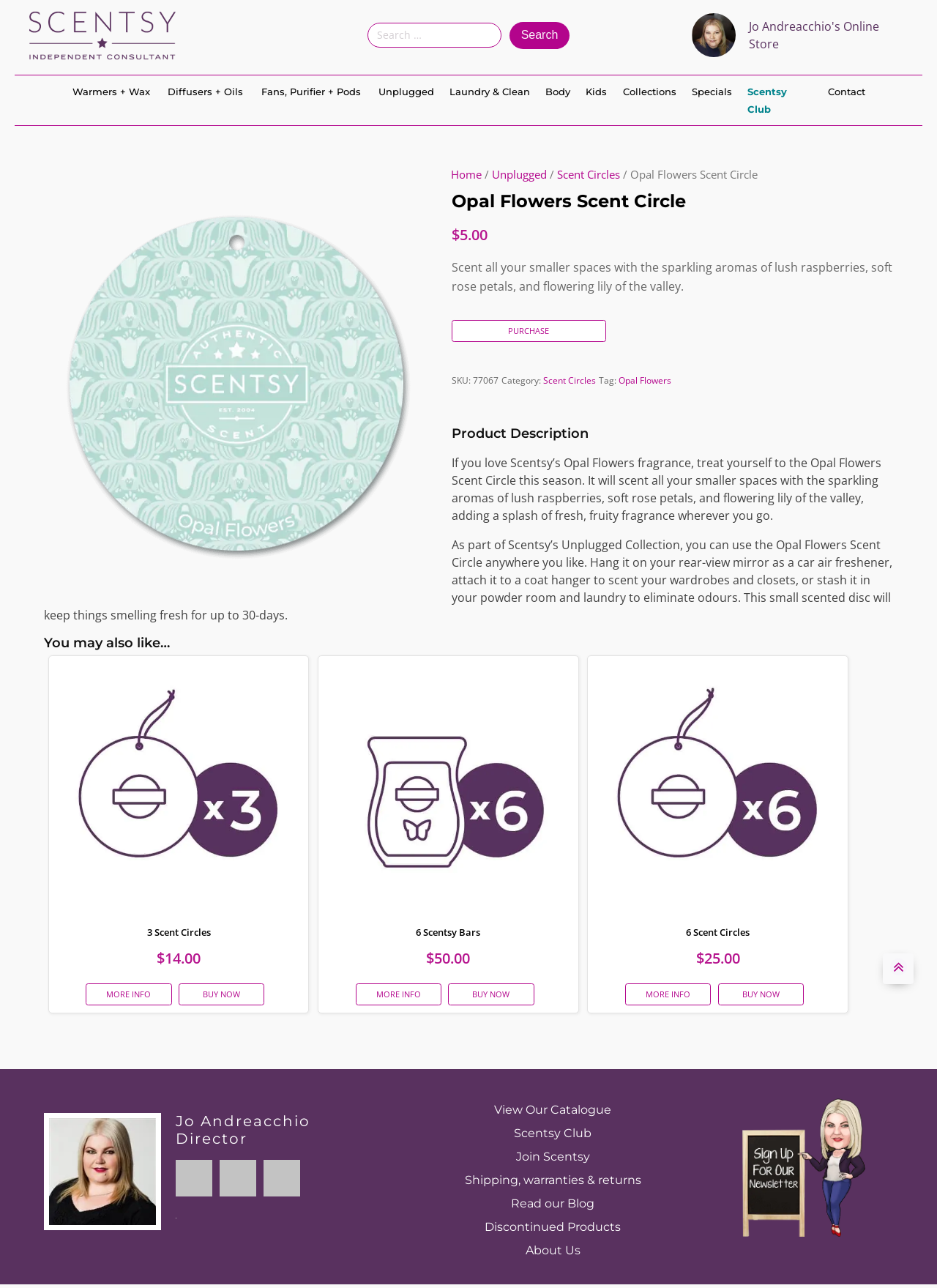Please locate the bounding box coordinates of the element that should be clicked to achieve the given instruction: "Contact the consultant".

[0.884, 0.064, 0.923, 0.078]